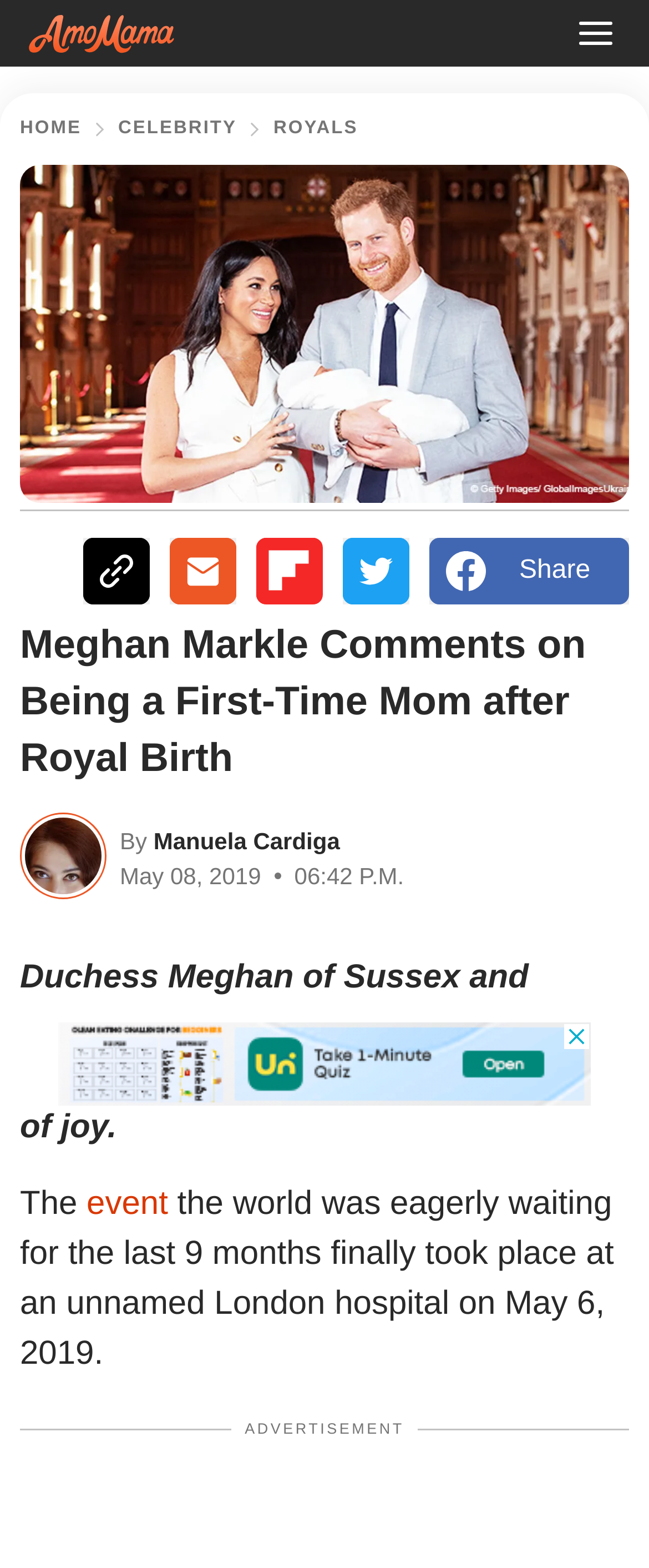Who is the author of the article?
Based on the visual details in the image, please answer the question thoroughly.

I found the author's name by looking at the text 'By' followed by the name 'Manuela Cardiga'.